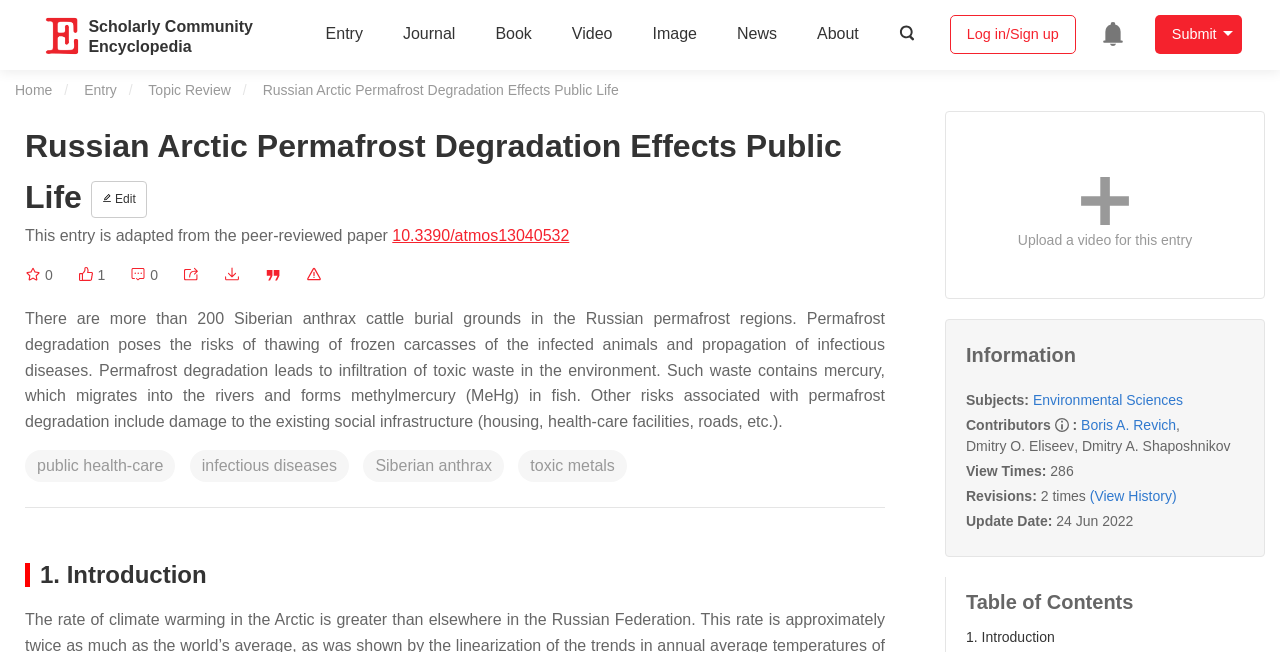Based on the provided description, "parent_node: Entry name="header_basic_keyword" placeholder="Search…"", find the bounding box of the corresponding UI element in the screenshot.

[0.73, 0.023, 0.811, 0.083]